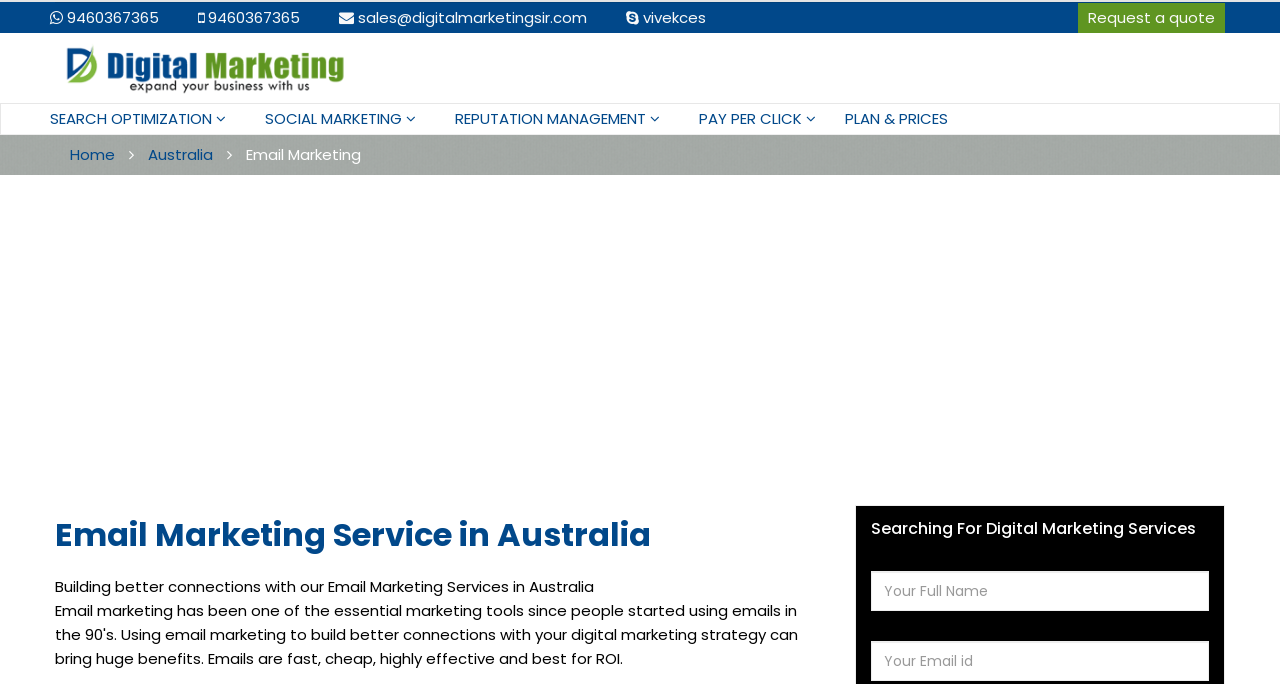Please provide a short answer using a single word or phrase for the question:
How can I initiate a request?

Request a quote